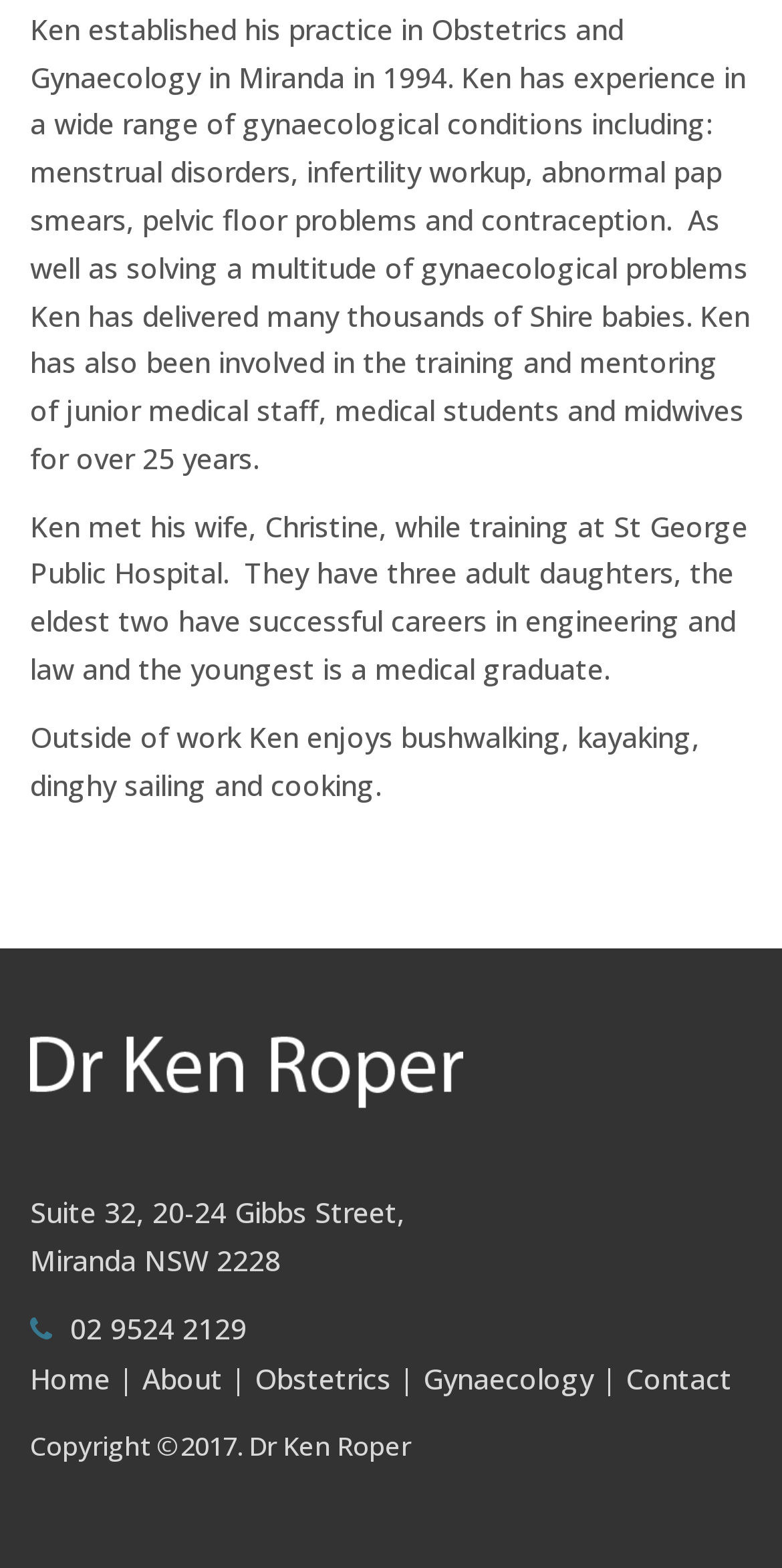Bounding box coordinates are specified in the format (top-left x, top-left y, bottom-right x, bottom-right y). All values are floating point numbers bounded between 0 and 1. Please provide the bounding box coordinate of the region this sentence describes: Home

[0.038, 0.867, 0.151, 0.891]